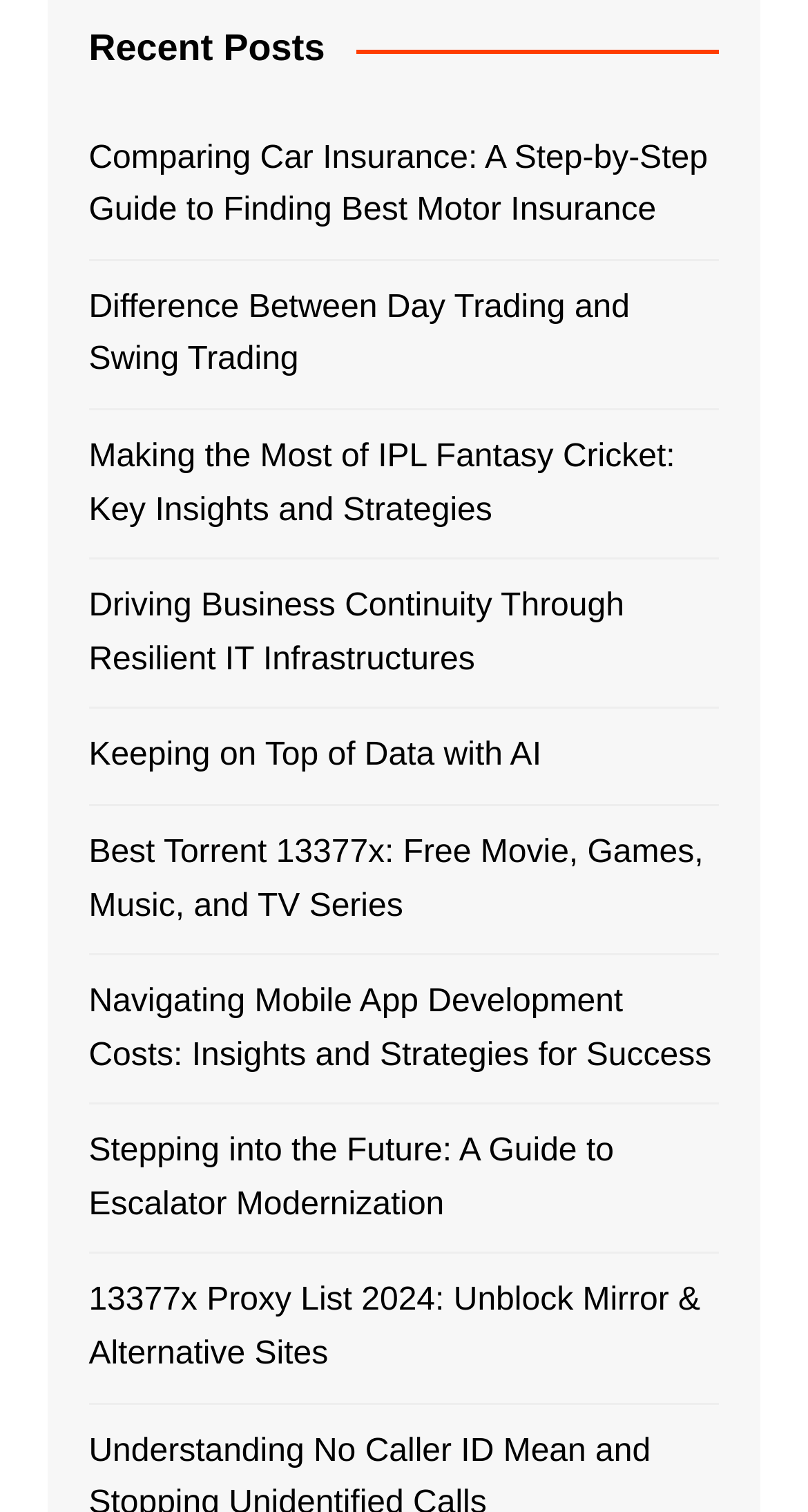Please specify the bounding box coordinates of the region to click in order to perform the following instruction: "Check the 'Cyber Essentials' link".

None